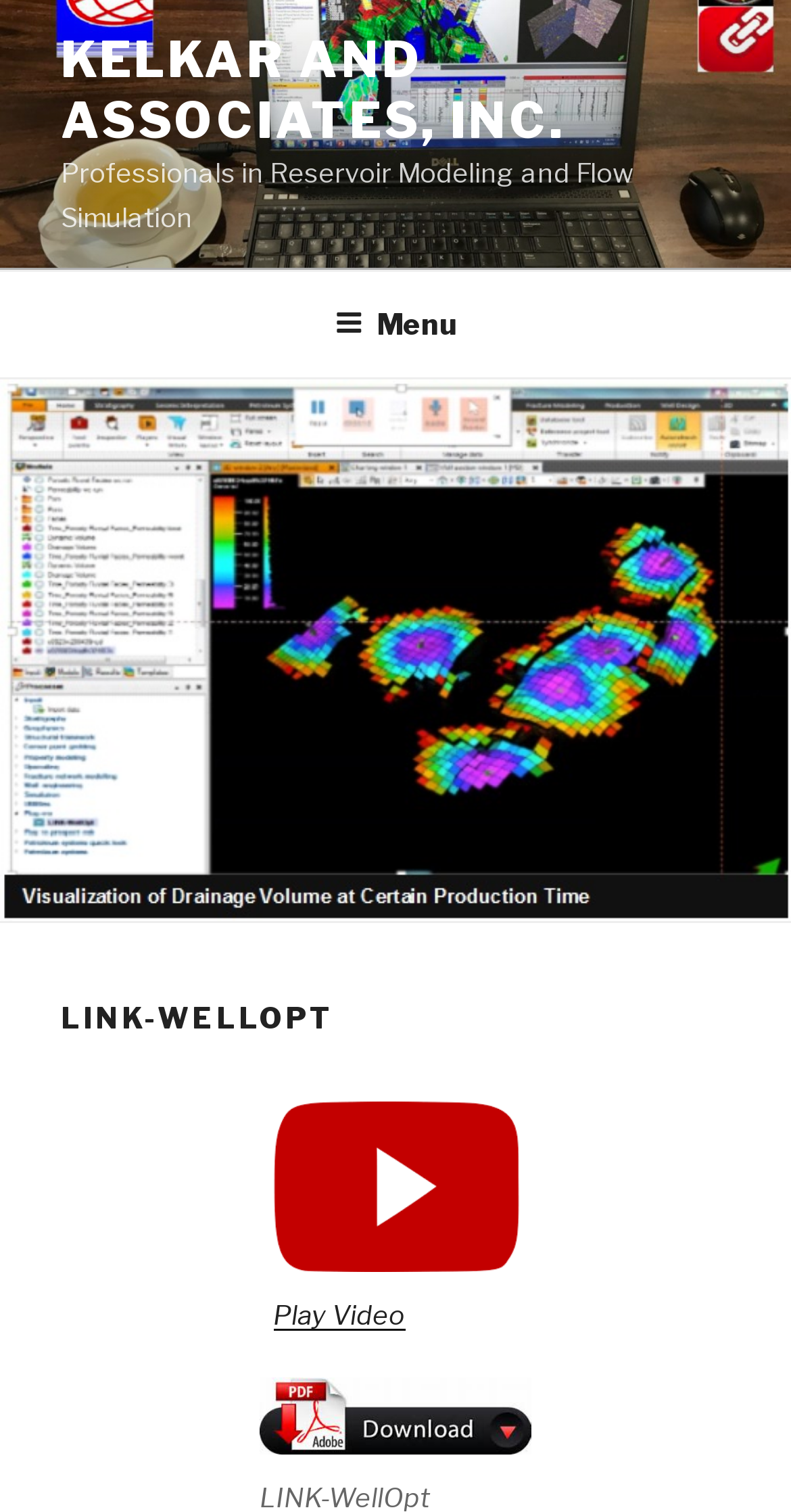Carefully examine the image and provide an in-depth answer to the question: What is the purpose of the figure element?

The figure element has a link element with the text 'Play Video', which suggests that the figure element is used to play a video. Additionally, there is a figcaption element that provides a description of the video.